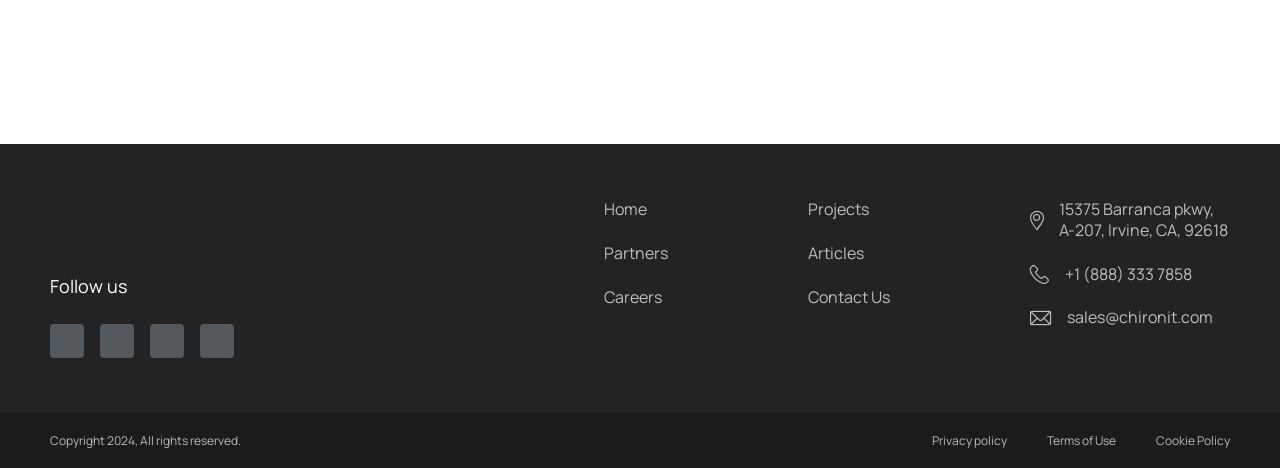What is the company name?
Please use the image to provide a one-word or short phrase answer.

Chiron